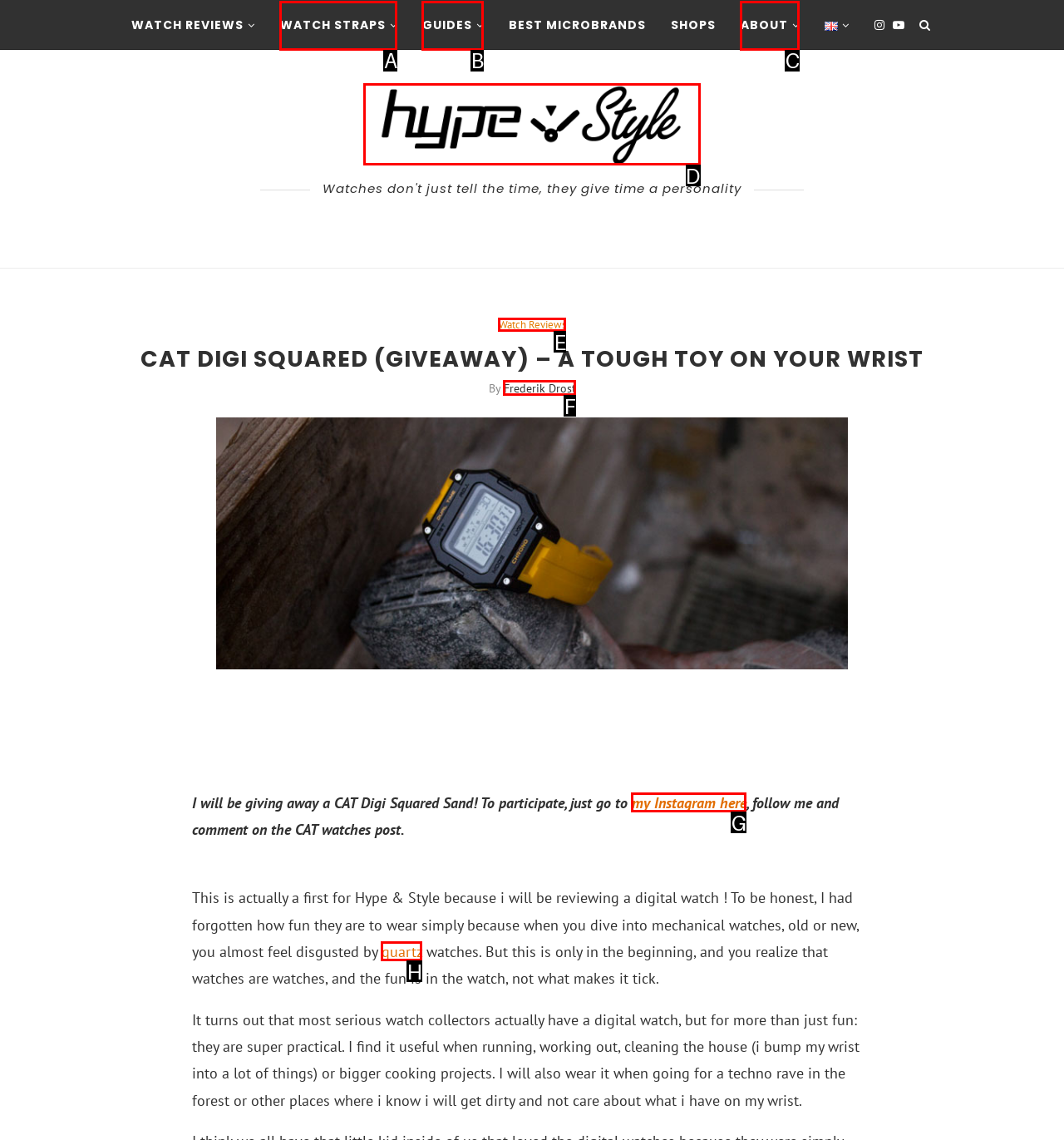Determine which HTML element should be clicked to carry out the following task: Visit Hype & Style homepage Respond with the letter of the appropriate option.

D